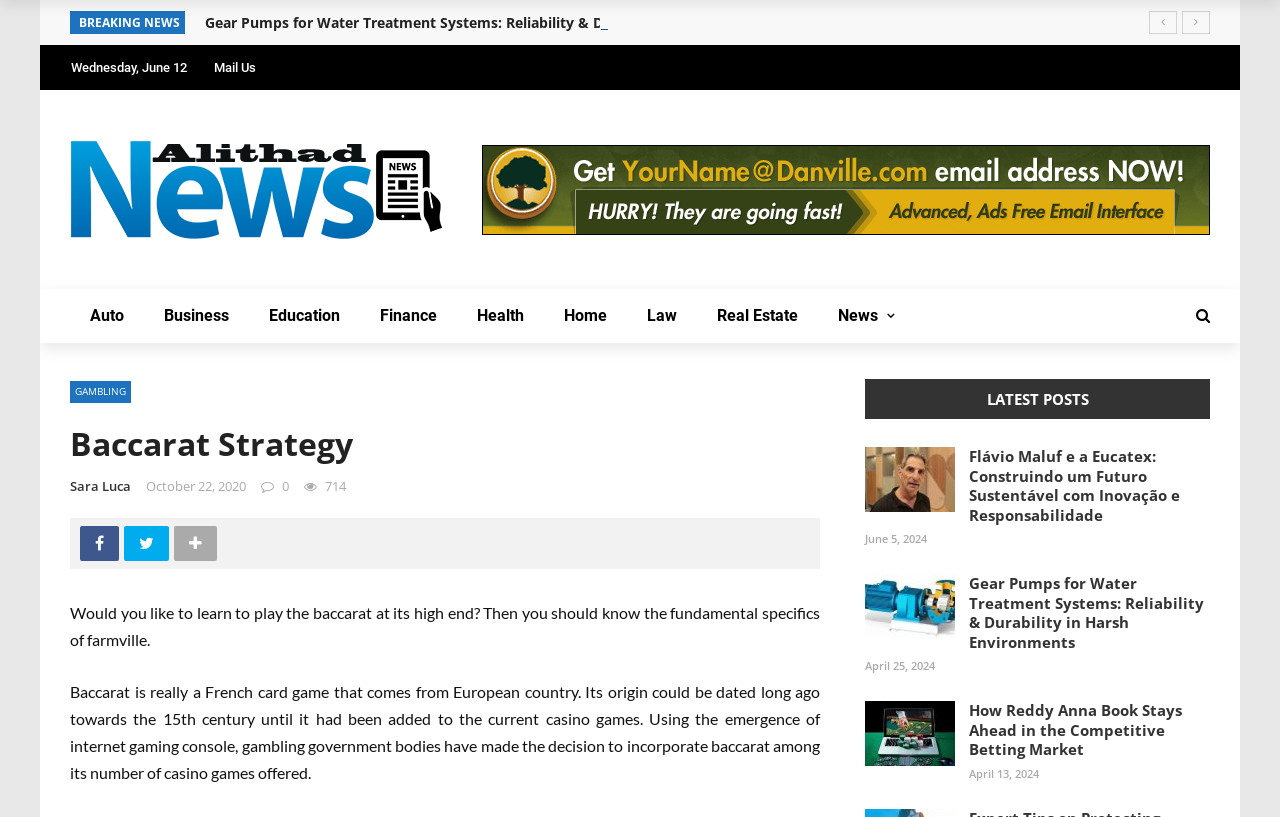Please identify the bounding box coordinates of the element I should click to complete this instruction: 'Click on the 'Mail Us' link'. The coordinates should be given as four float numbers between 0 and 1, like this: [left, top, right, bottom].

[0.167, 0.073, 0.2, 0.092]